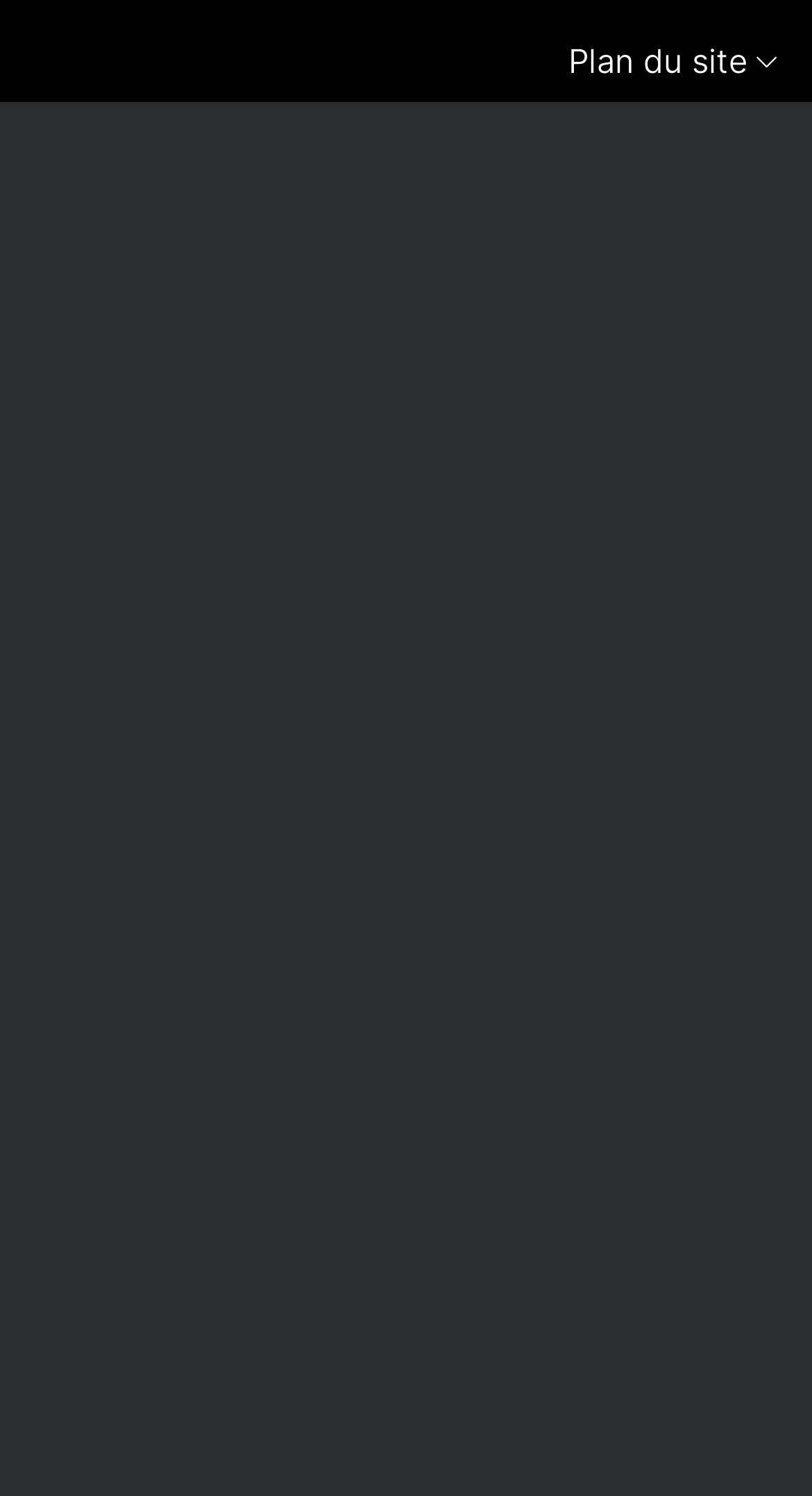Please identify the bounding box coordinates of the clickable area that will allow you to execute the instruction: "Click on the 'Plan du site' button".

[0.7, 0.028, 0.959, 0.054]